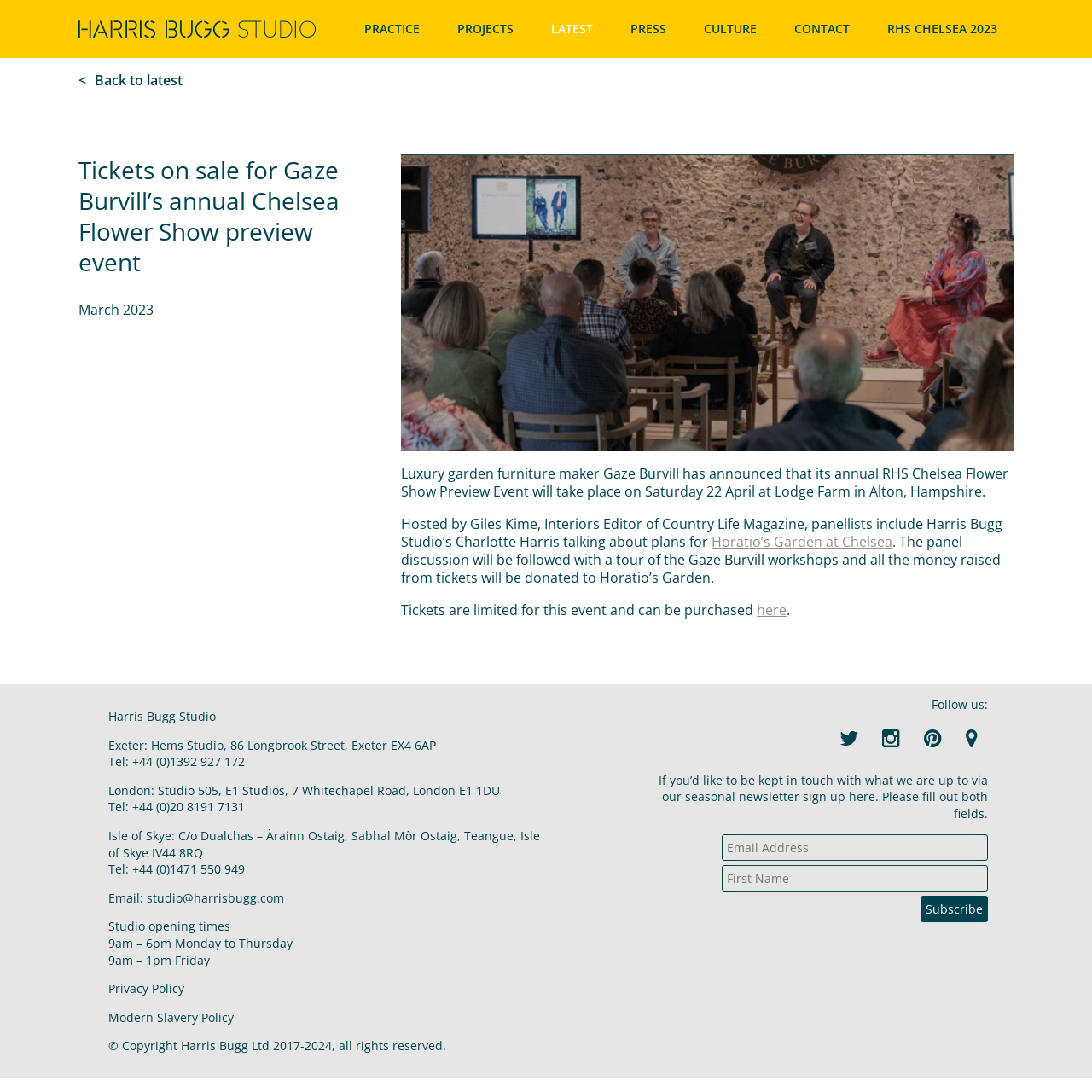Determine the bounding box coordinates for the UI element matching this description: "Horatio’s Garden at Chelsea".

[0.652, 0.487, 0.817, 0.505]